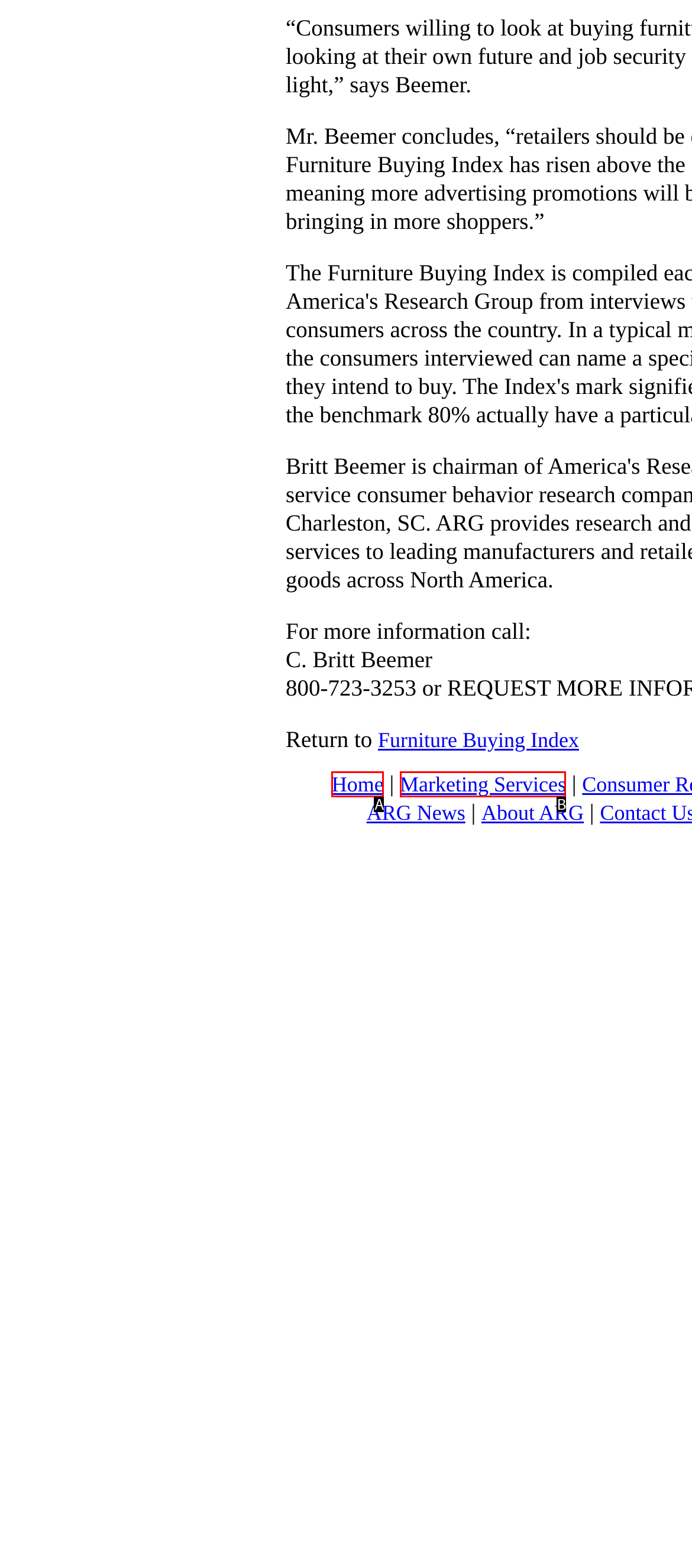Match the option to the description: Home
State the letter of the correct option from the available choices.

A